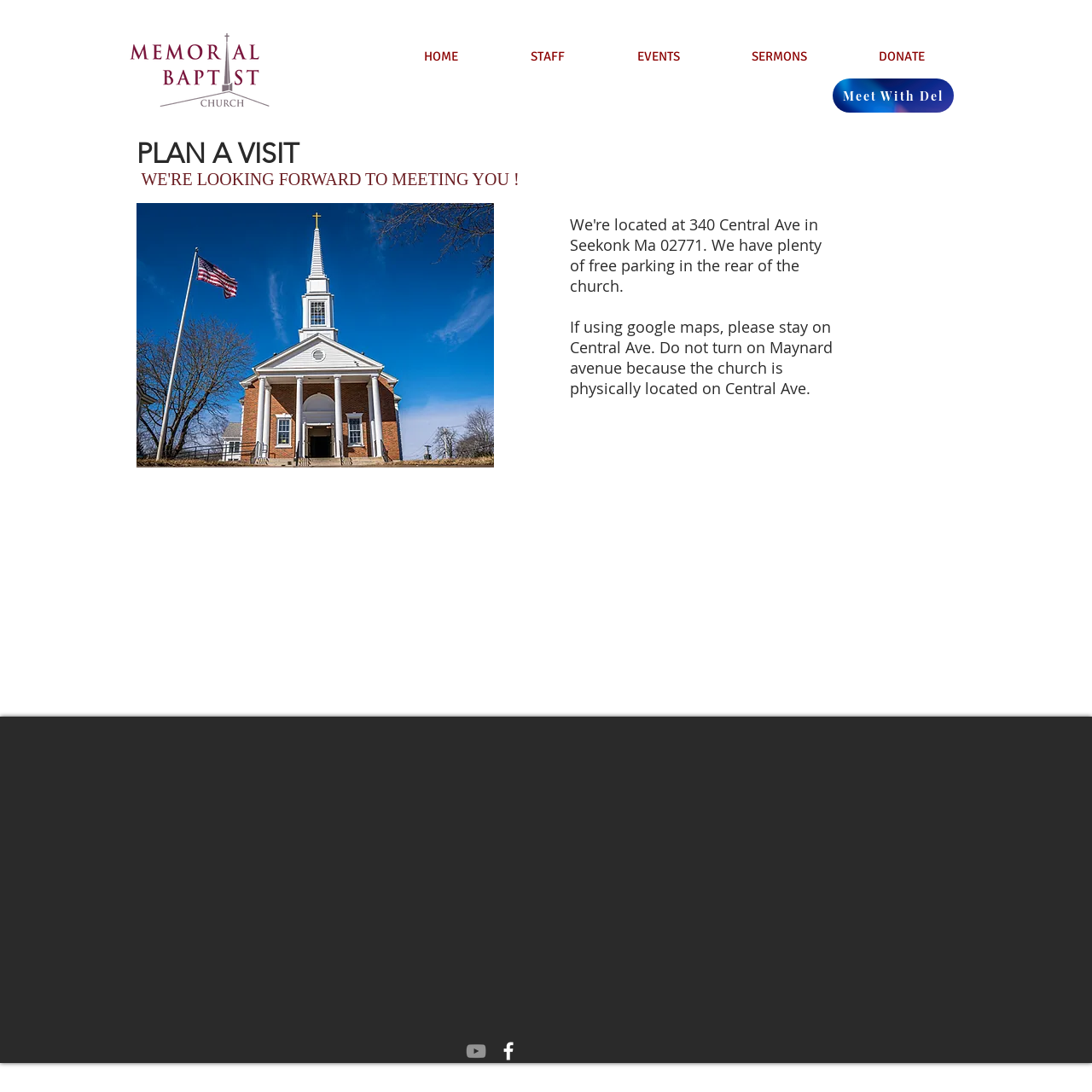Answer succinctly with a single word or phrase:
What is the address of the church?

340 Central Avenue